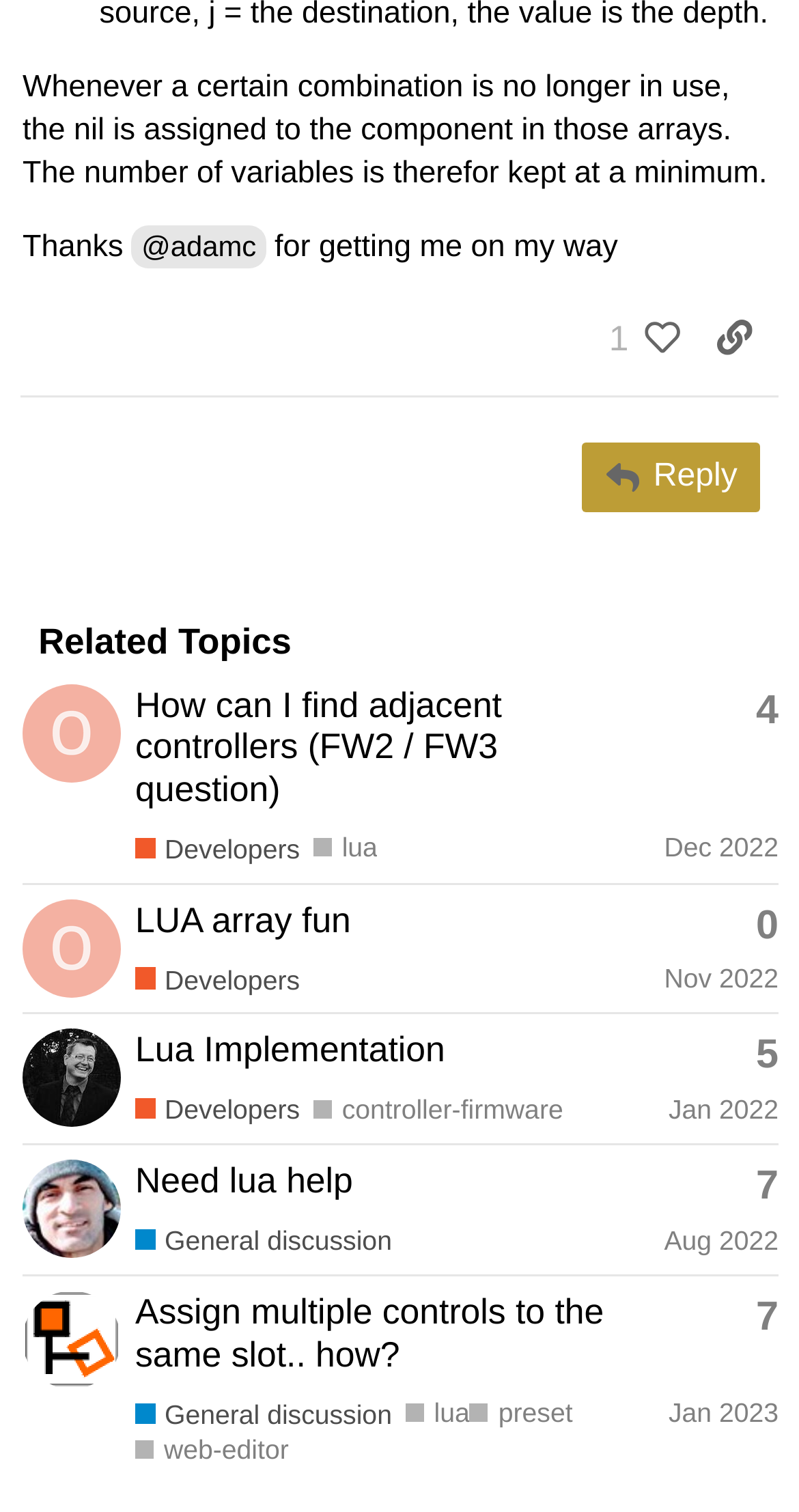Based on the element description "7", predict the bounding box coordinates of the UI element.

[0.946, 0.773, 0.974, 0.8]